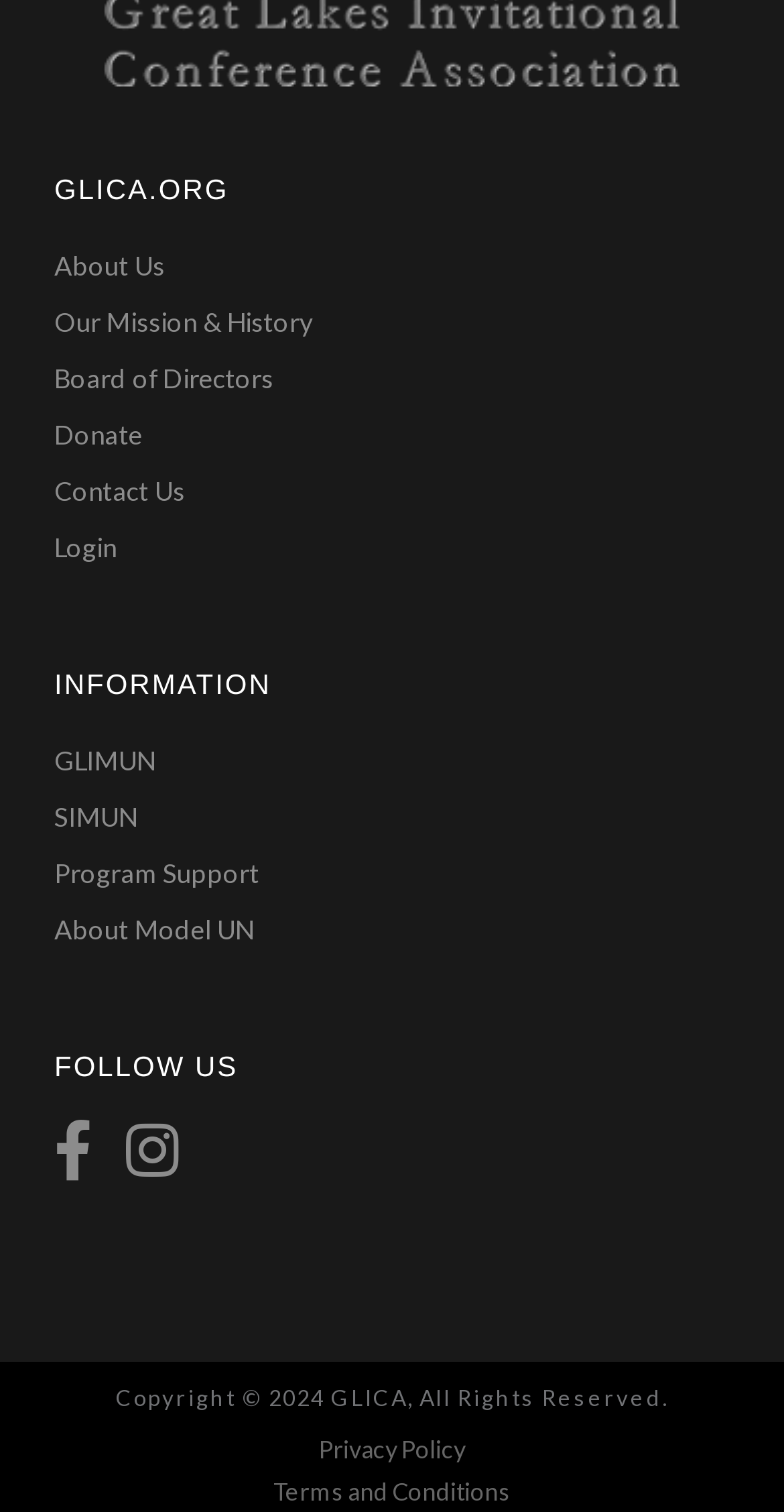What year is the copyright for?
Can you provide an in-depth and detailed response to the question?

The copyright year can be found at the bottom of the webpage, where it is written as 'Copyright © 2024 GLICA, All Rights Reserved'.